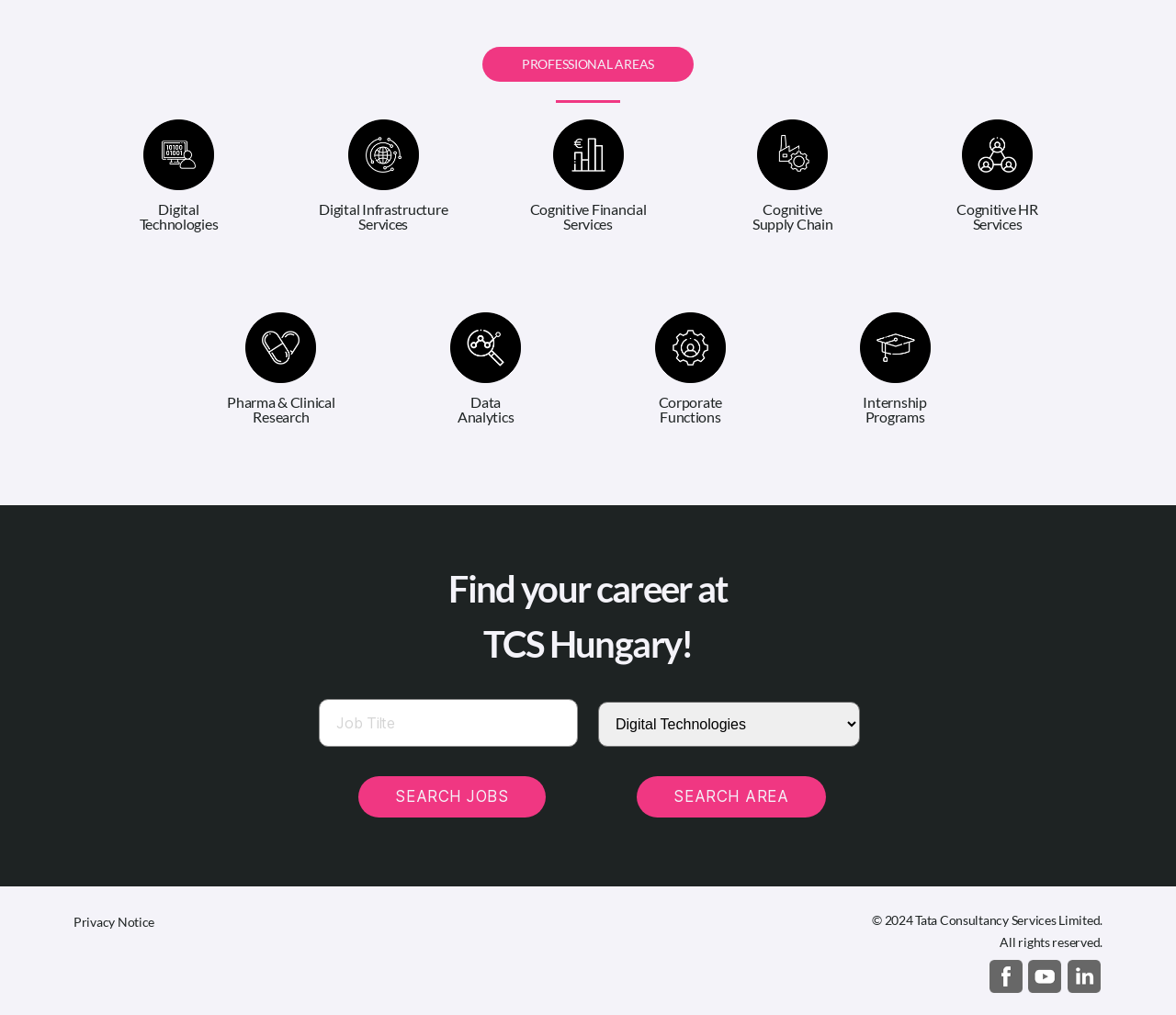Determine the bounding box coordinates of the region to click in order to accomplish the following instruction: "Filter by search area". Provide the coordinates as four float numbers between 0 and 1, specifically [left, top, right, bottom].

[0.509, 0.691, 0.731, 0.736]